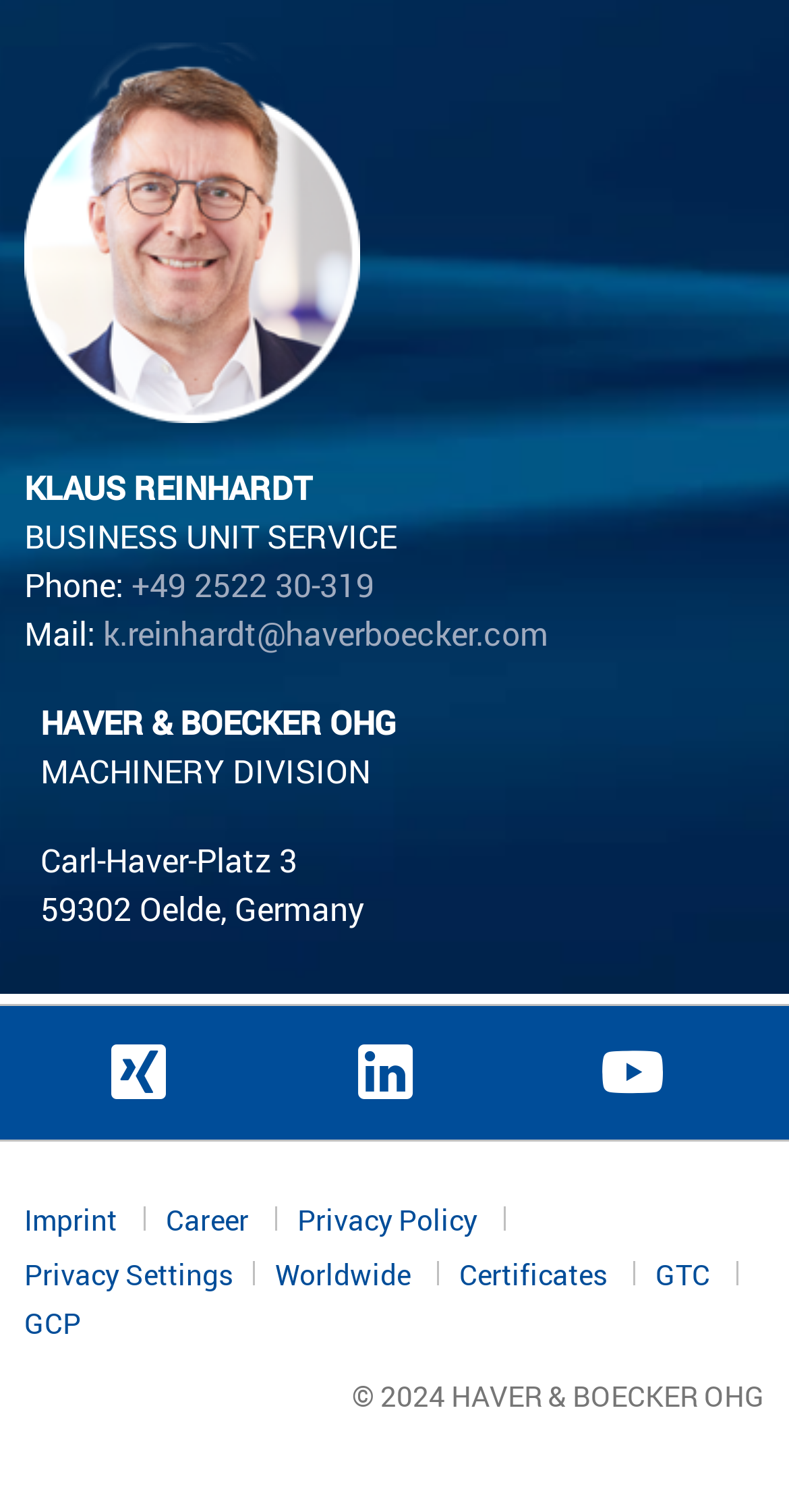What is the company name of the machinery division?
Based on the visual details in the image, please answer the question thoroughly.

The webpage contains a static text 'HAVER & BOECKER OHG' which is placed above the 'MACHINERY DIVISION' text, indicating that it is the company name of the machinery division.